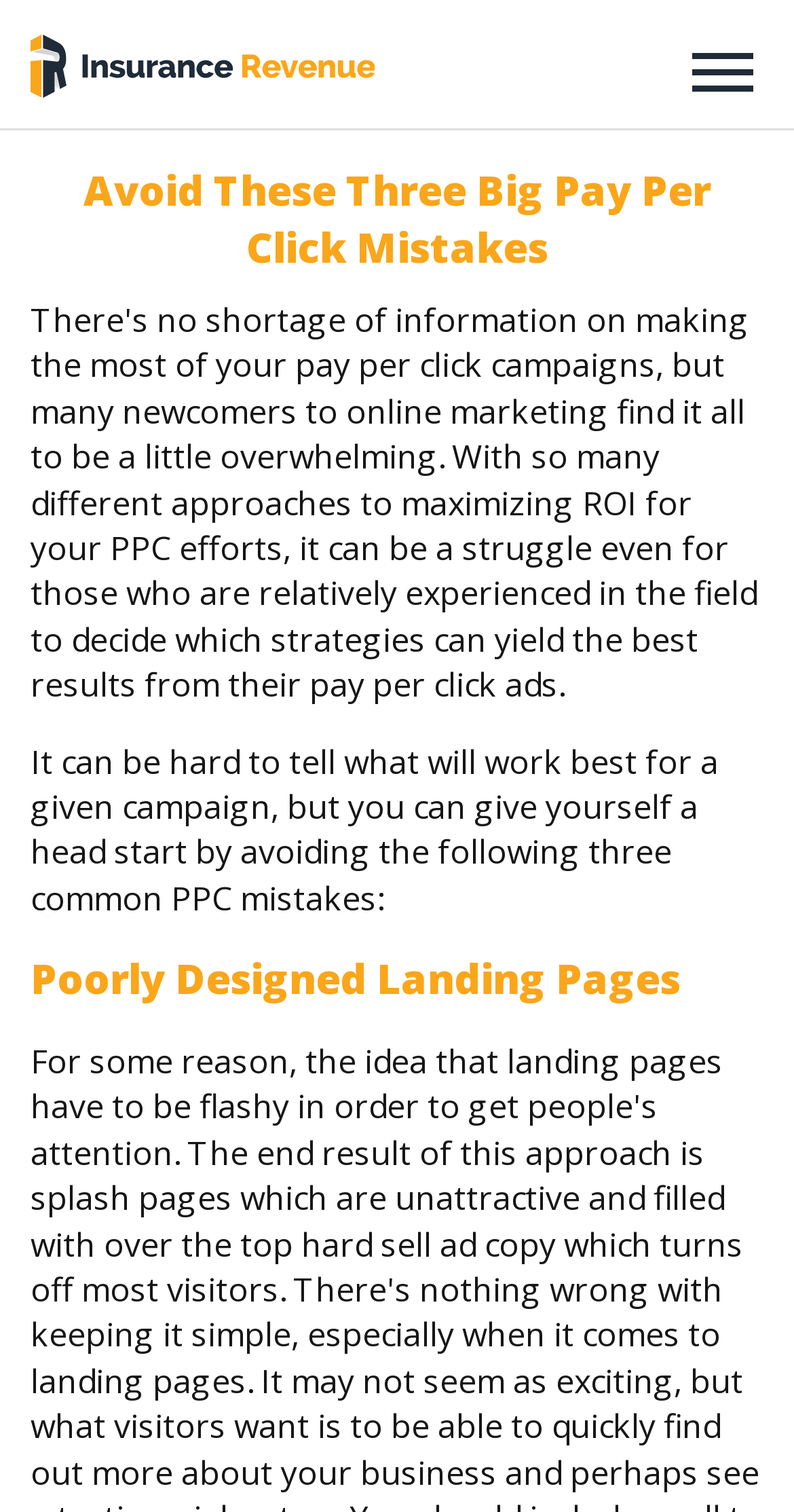Determine the bounding box for the UI element described here: "InsuranceRevenue.com".

[0.038, 0.023, 0.472, 0.065]